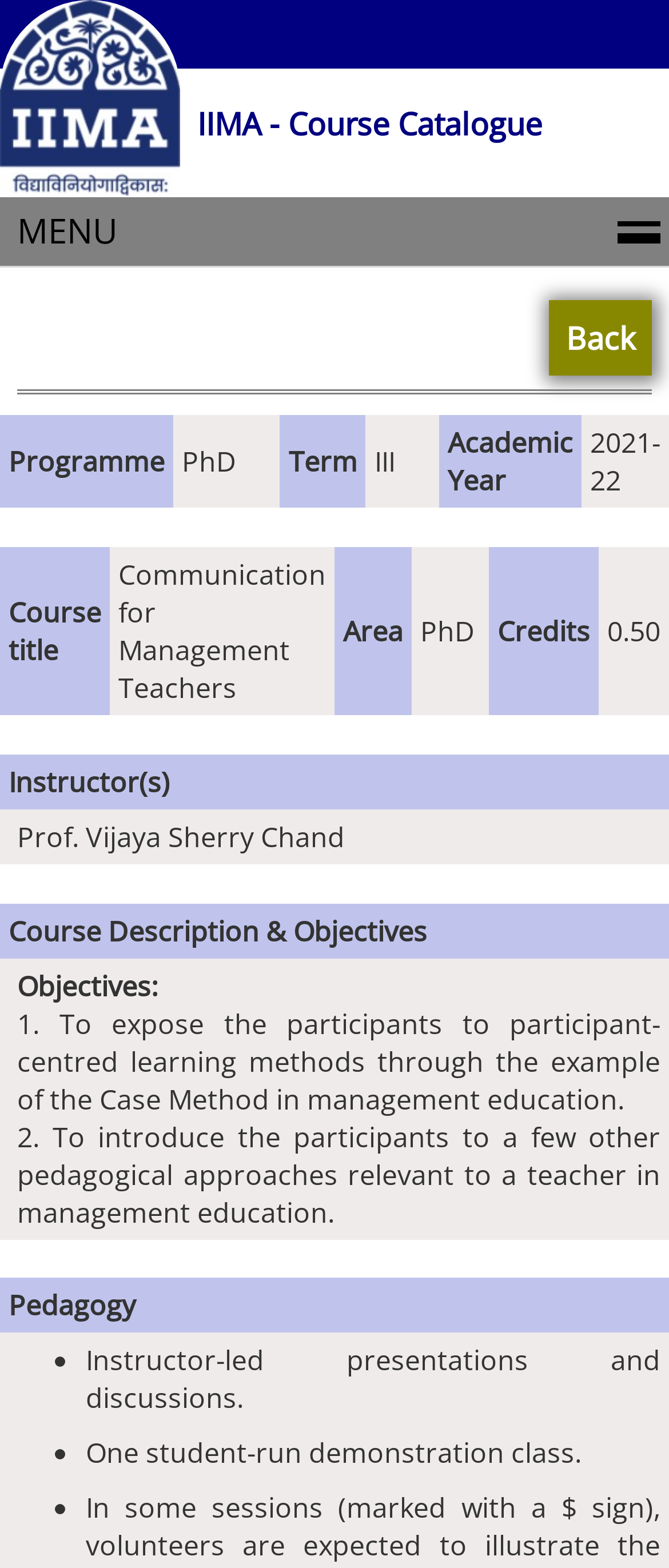Describe in detail what you see on the webpage.

The webpage is the IIMA Course Catalogue, which displays a course details page. At the top-left corner, there is a link and an image, likely a logo. Next to it, the title "IIMA - Course Catalogue" is displayed prominently. 

On the top-right side, there is a "MENU" button, and below it, a "Back" link is placed. 

The main content of the page is organized into several tables. The first table has six columns, with headers "Programme", "PhD", "Term", "III", "Academic Year", and "2021-22". 

Below this table, there is another table with six columns, displaying course information. The columns are "Course title", "Communication for Management Teachers", "Area", "PhD", "Credits", and "0.50". 

The next table has a single column, with a header "Instructor(s)", and below it, the instructor's name "Prof. Vijaya Sherry Chand" is listed. 

The last table has a single column, with a header "Course Description & Objectives", followed by a detailed course description and objectives. The objectives are listed as "1. To expose the participants to participant-centred learning methods through the example of the Case Method in management education. 2. To introduce the participants to a few other pedagogical approaches relevant to a teacher in management education." 

Finally, there is a section on "Pedagogy", which is a bulleted list with three items, but the list items are not specified.